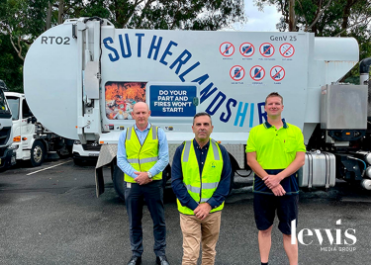Give a one-word or short-phrase answer to the following question: 
What is the natural environment hinted at in the backdrop?

Not specified